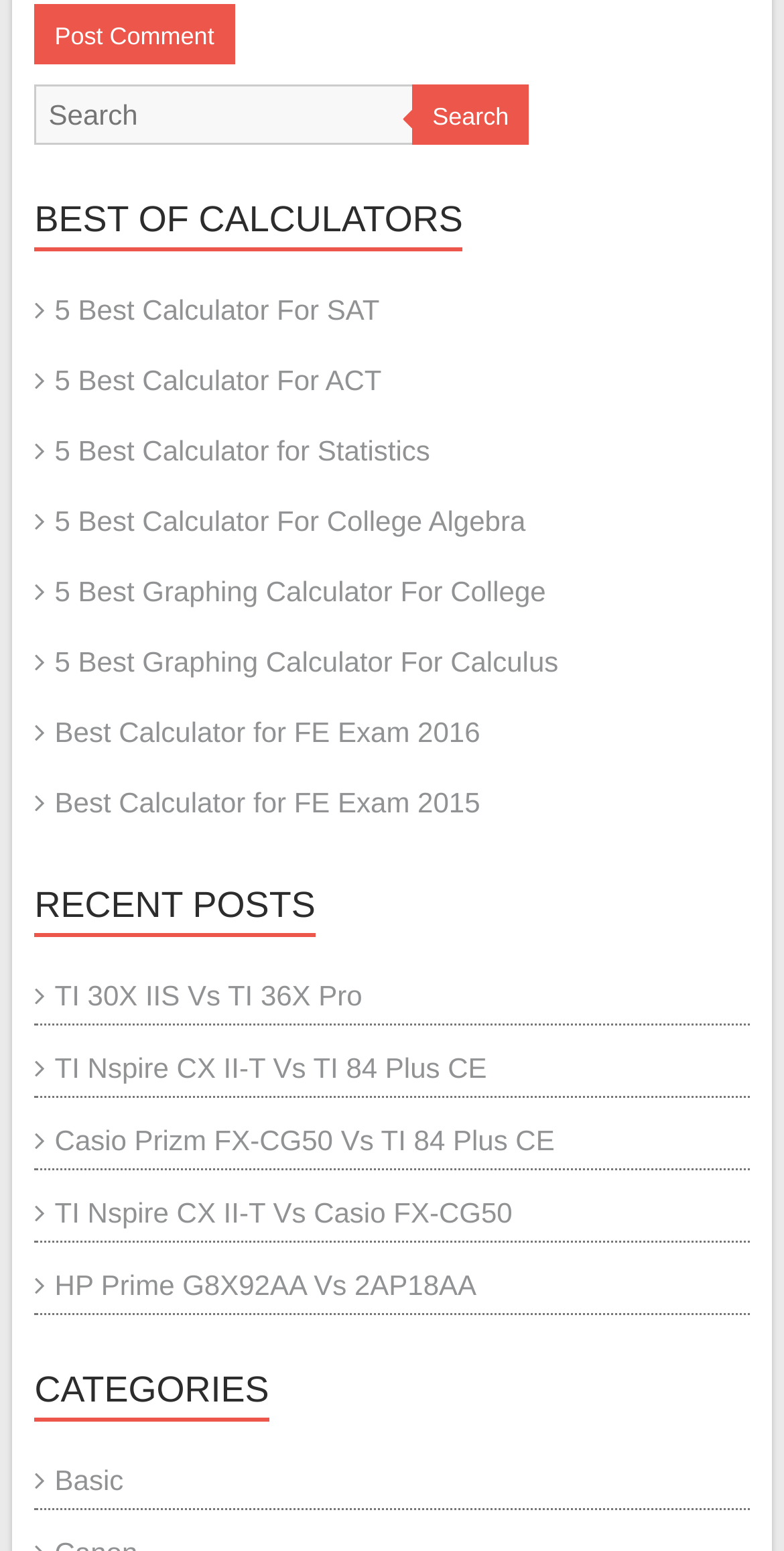Locate the bounding box coordinates for the element described below: "name="submit" value="Post Comment"". The coordinates must be four float values between 0 and 1, formatted as [left, top, right, bottom].

[0.044, 0.003, 0.299, 0.042]